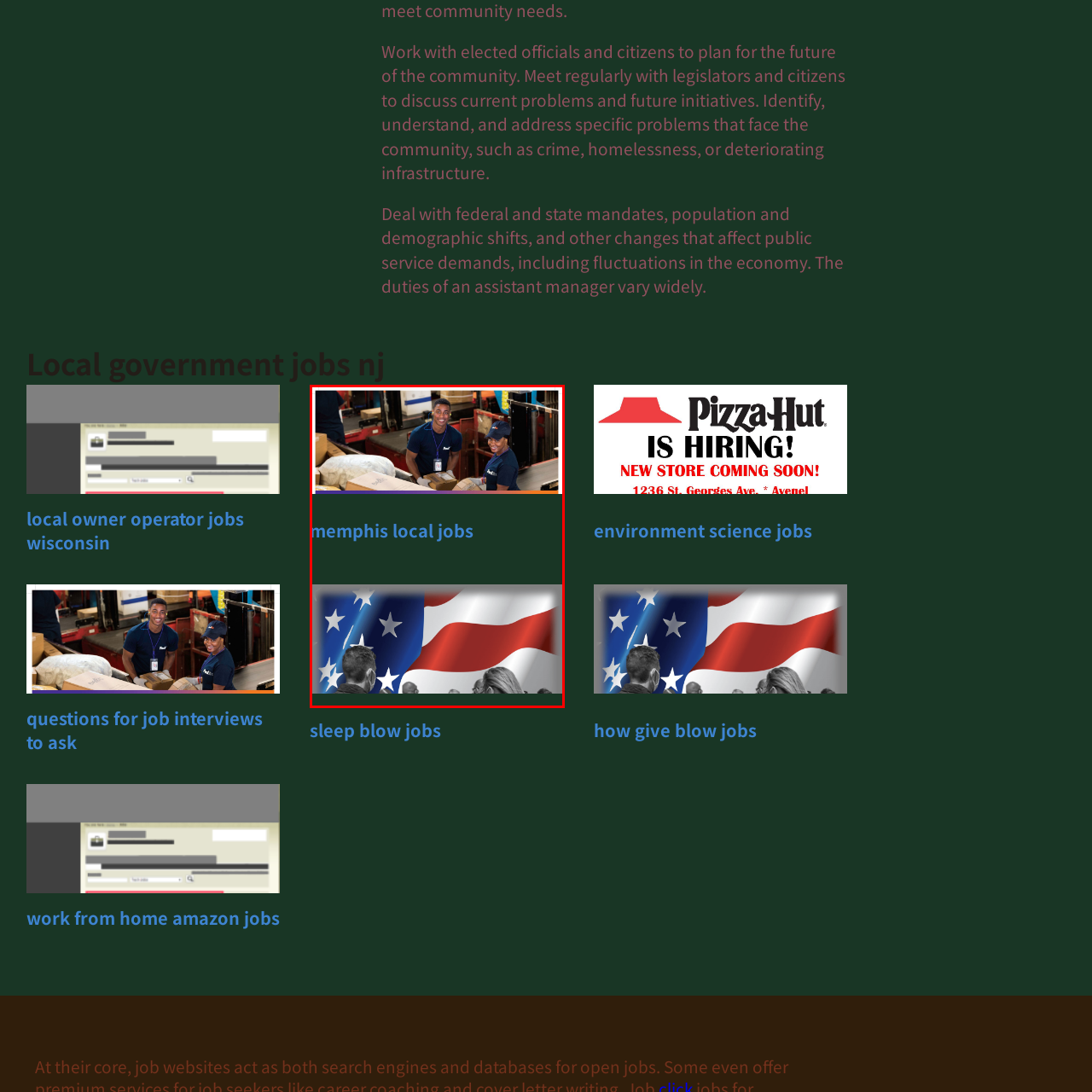Generate a thorough description of the part of the image enclosed by the red boundary.

The image depicts two individuals, a man and a woman, both dressed in navy blue shirts, smiling as they work together in what appears to be a logistics or shipping environment filled with boxes. Their setting suggests an environment bustling with activity, possibly in a warehouse or distribution center. Above them, bold text highlights "memphis local jobs," emphasizing the focus on employment opportunities in Memphis. This image is relevant to those seeking job openings in the local area, showcasing a positive and collaborative work atmosphere.